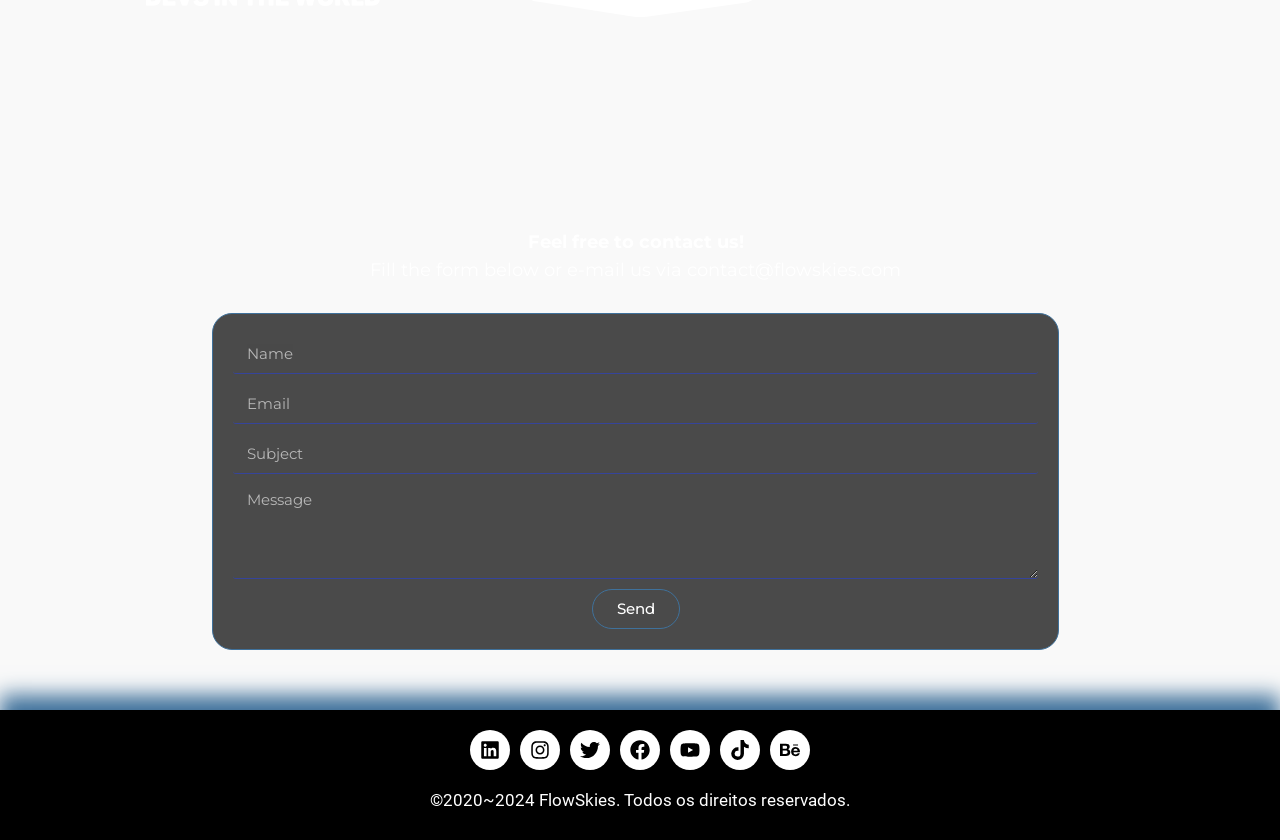Please identify the bounding box coordinates of where to click in order to follow the instruction: "Fill in the name field".

[0.182, 0.398, 0.811, 0.445]